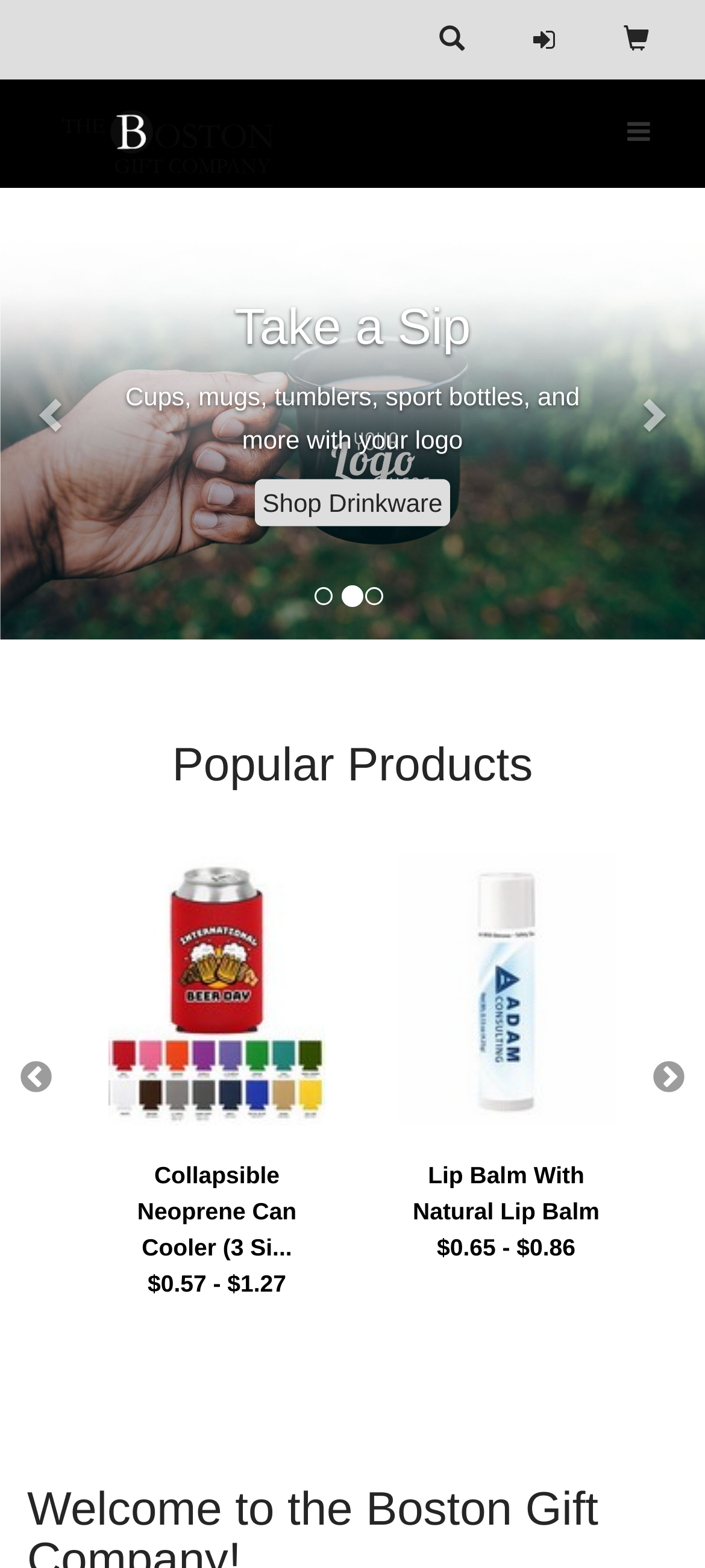Locate the bounding box of the user interface element based on this description: "parent_node: WE ACCEPT".

None